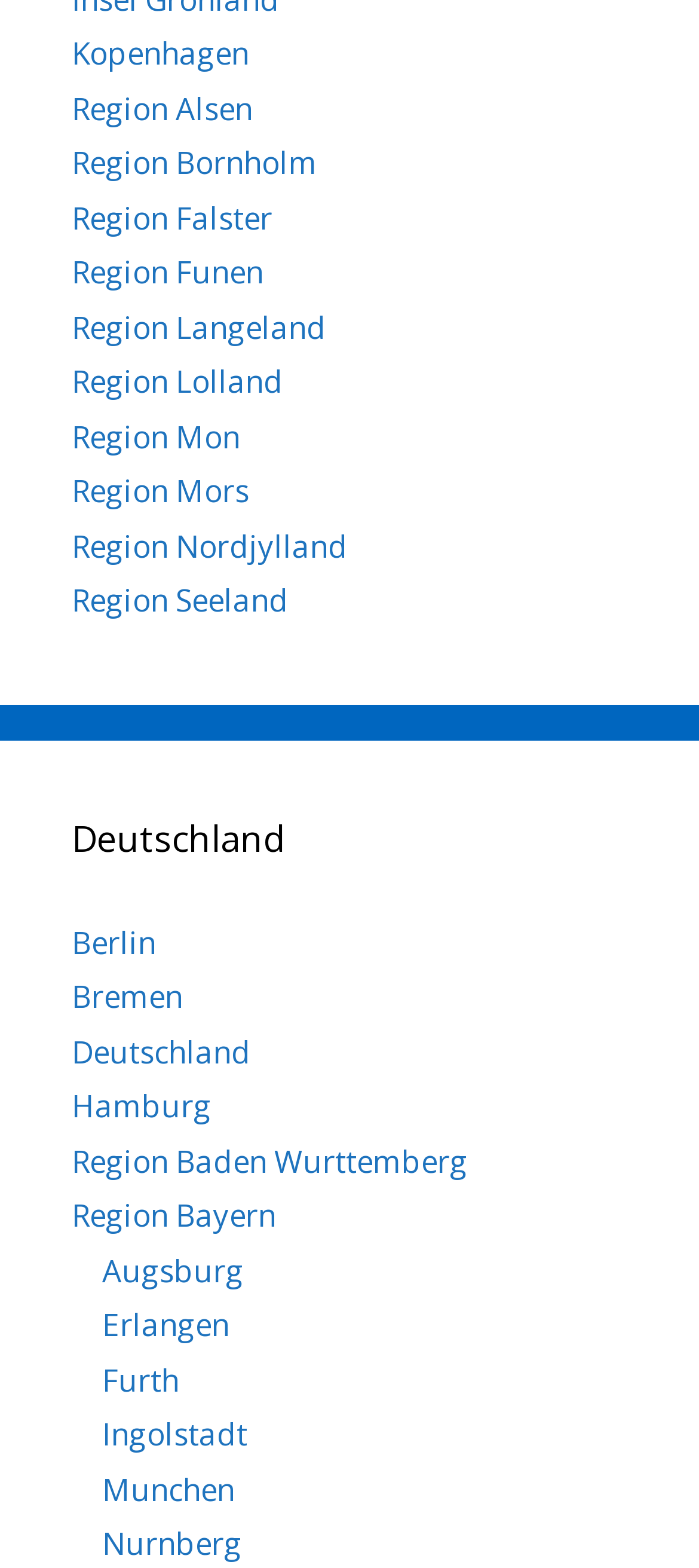Please determine the bounding box coordinates of the clickable area required to carry out the following instruction: "Check out Munchen". The coordinates must be four float numbers between 0 and 1, represented as [left, top, right, bottom].

[0.146, 0.936, 0.336, 0.963]